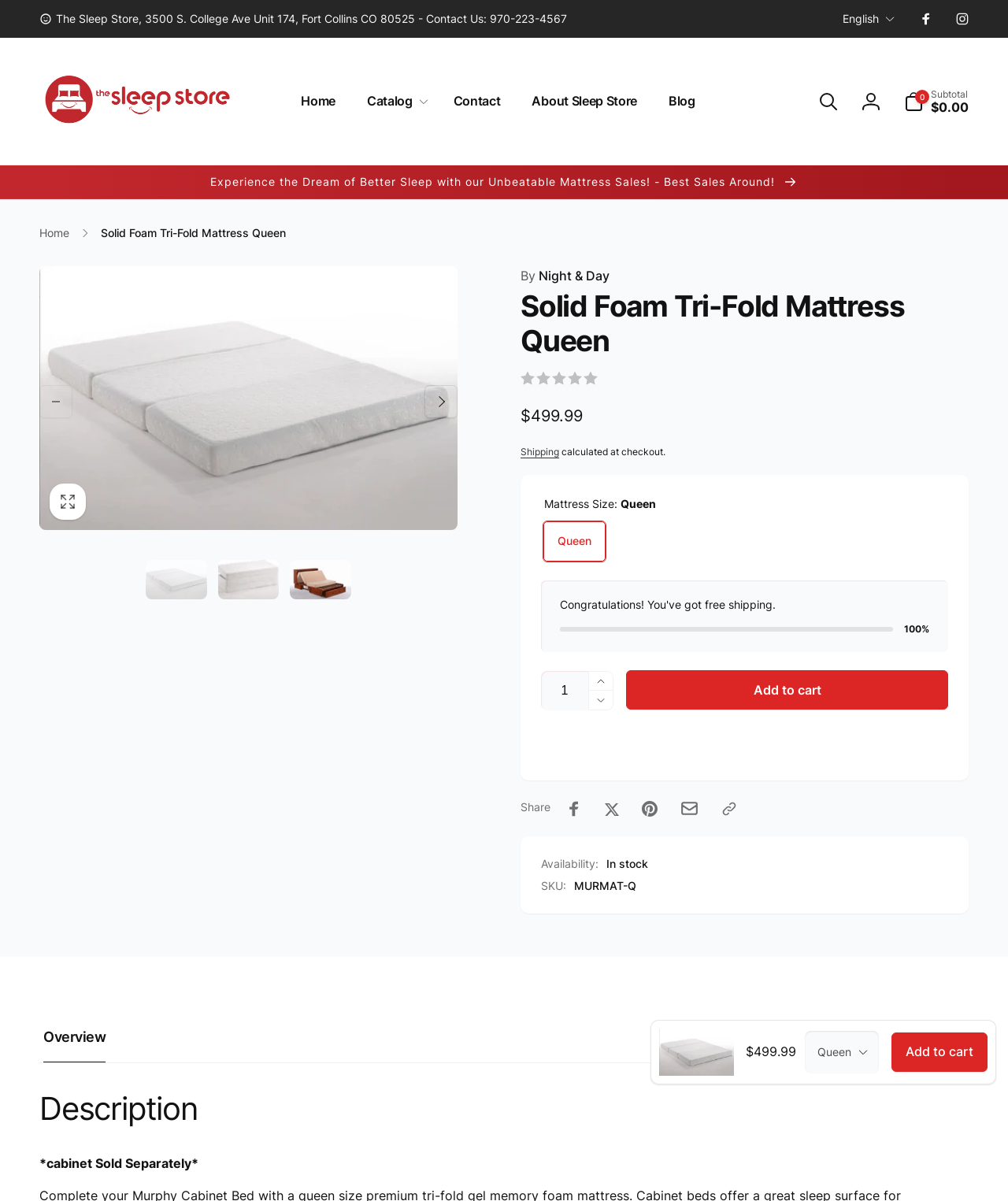Determine the bounding box coordinates of the UI element described by: "Blog".

[0.652, 0.06, 0.701, 0.109]